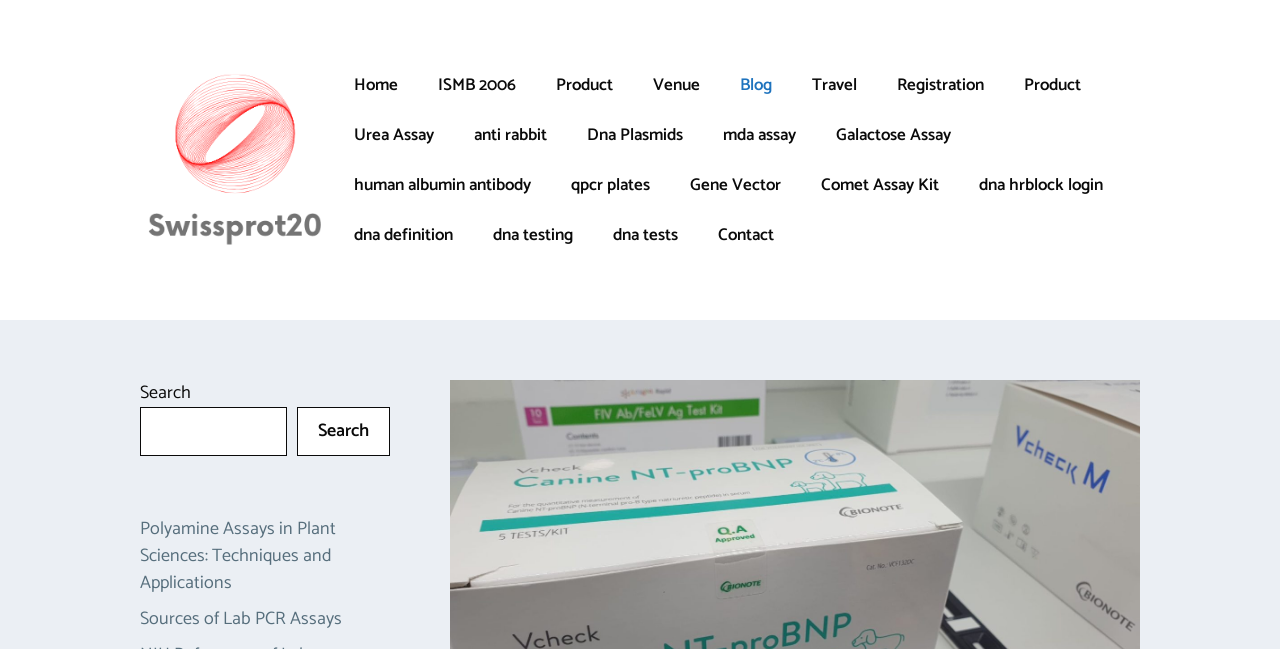Please provide a short answer using a single word or phrase for the question:
What is the topic of the link below the search bar?

Polyamine Assays in Plant Sciences